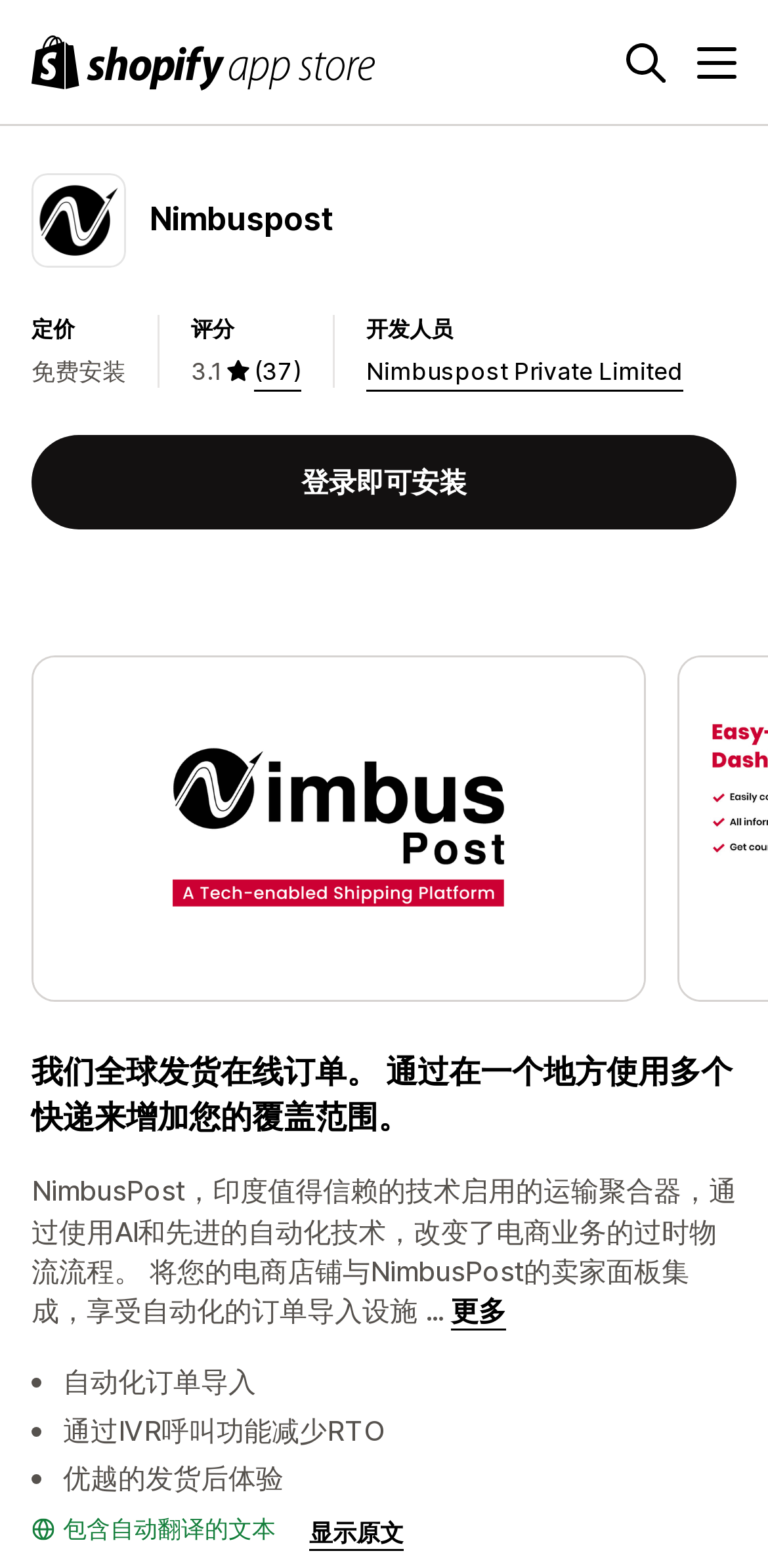Using the element description: "显示原文", determine the bounding box coordinates. The coordinates should be in the format [left, top, right, bottom], with values between 0 and 1.

[0.403, 0.971, 0.526, 0.99]